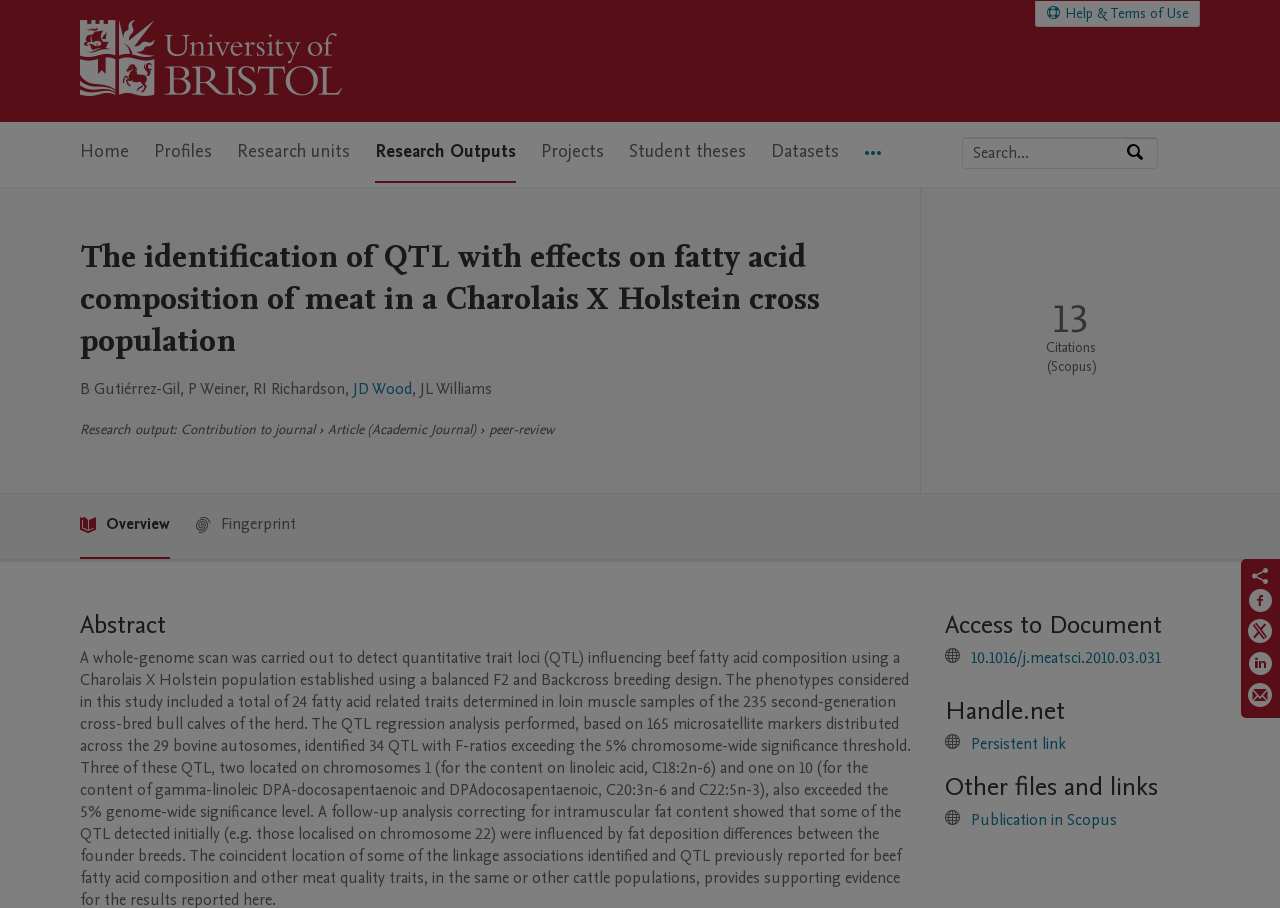Give a detailed account of the webpage.

The webpage is about a research article titled "The identification of QTL with effects on fatty acid composition of meat in a Charolais X Holstein cross population" from the University of Bristol. 

At the top left corner, there is a University of Bristol logo. Below the logo, there is a main navigation menu with 8 items: Home, Profiles, Research units, Research Outputs, Projects, Student theses, Datasets, and More navigation options. 

To the right of the navigation menu, there is a search bar with a label "Search by expertise, name or affiliation" and a search button. 

Below the search bar, the article title is displayed as a heading, followed by the authors' names: B Gutiérrez-Gil, P Weiner, RI Richardson, JD Wood, and JL Williams. 

The article's metadata is presented in a structured format, including the type of research output, which is an article in an academic journal, and the fact that it is peer-reviewed. 

On the right side of the page, there is a section displaying publication metrics, including the number of citations (13) according to Scopus. 

The main content of the page is divided into several sections, including Abstract, Access to Document, and Other files and links. 

In the Abstract section, there is a heading, but the actual abstract text is not provided. 

In the Access to Document section, there is a link to the document with a DOI (10.1016/j.meatsci.2010.03.031). 

In the Other files and links section, there are links to the publication in Scopus, a persistent link, and other related files. 

At the bottom right corner of the page, there are social media sharing links to Facebook, Twitter, LinkedIn, and email.